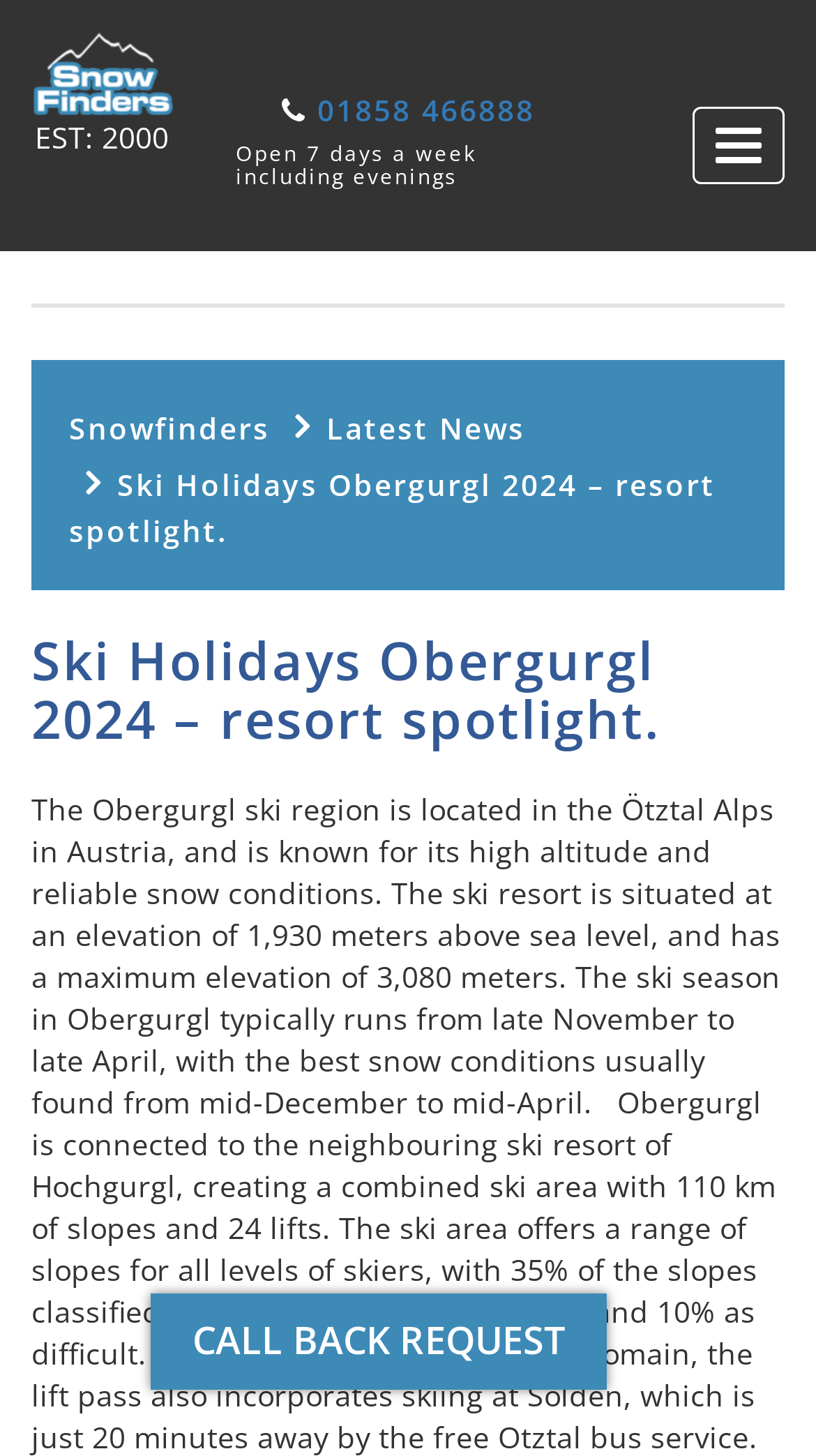What is the name of the company providing ski holidays?
Give a single word or phrase as your answer by examining the image.

Snowfinders